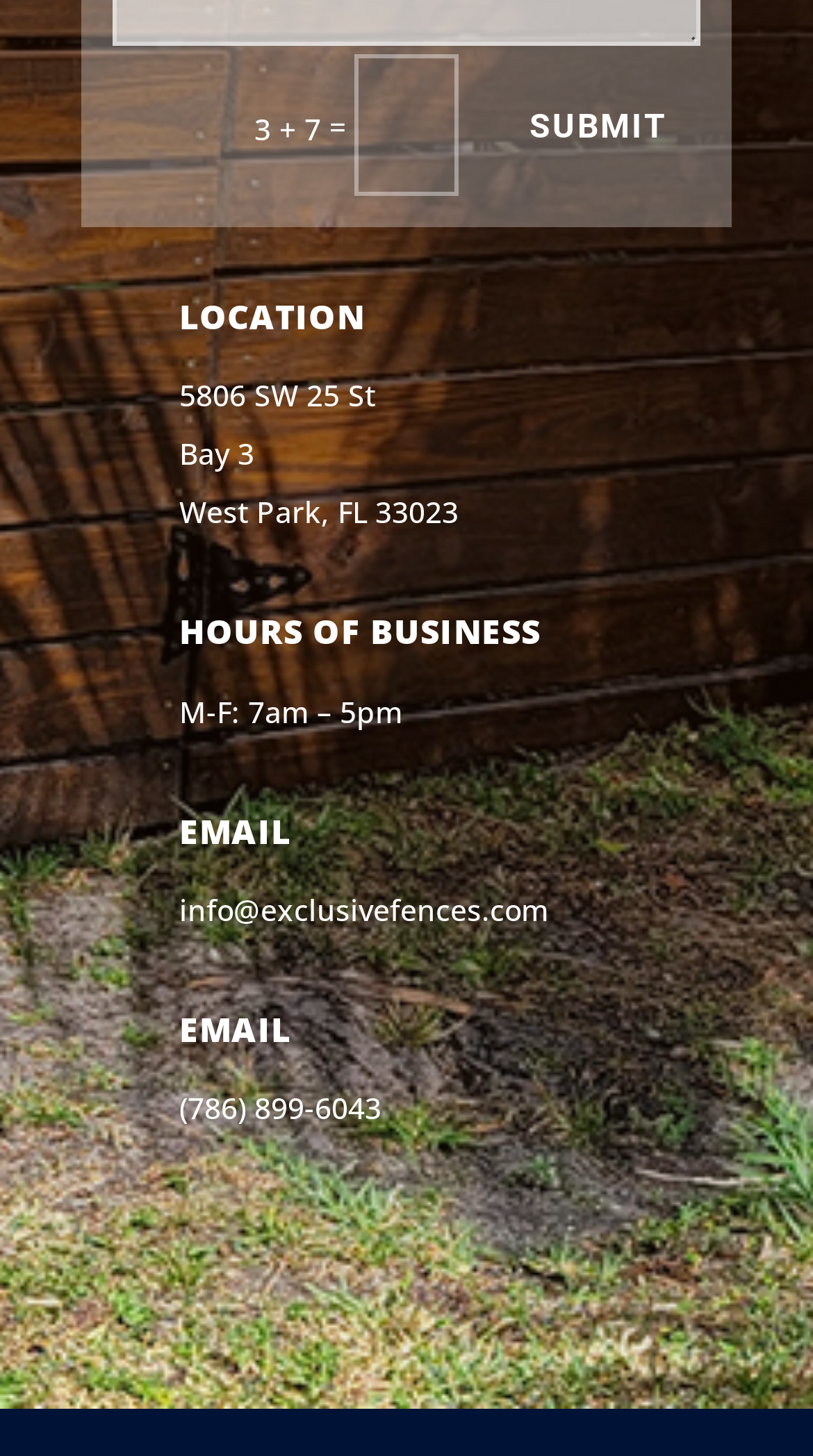What is the location of the business?
Ensure your answer is thorough and detailed.

I found the location of the business by looking at the 'LOCATION' section, which is a heading in the first layout table. The address is '5806 SW 25 St'.